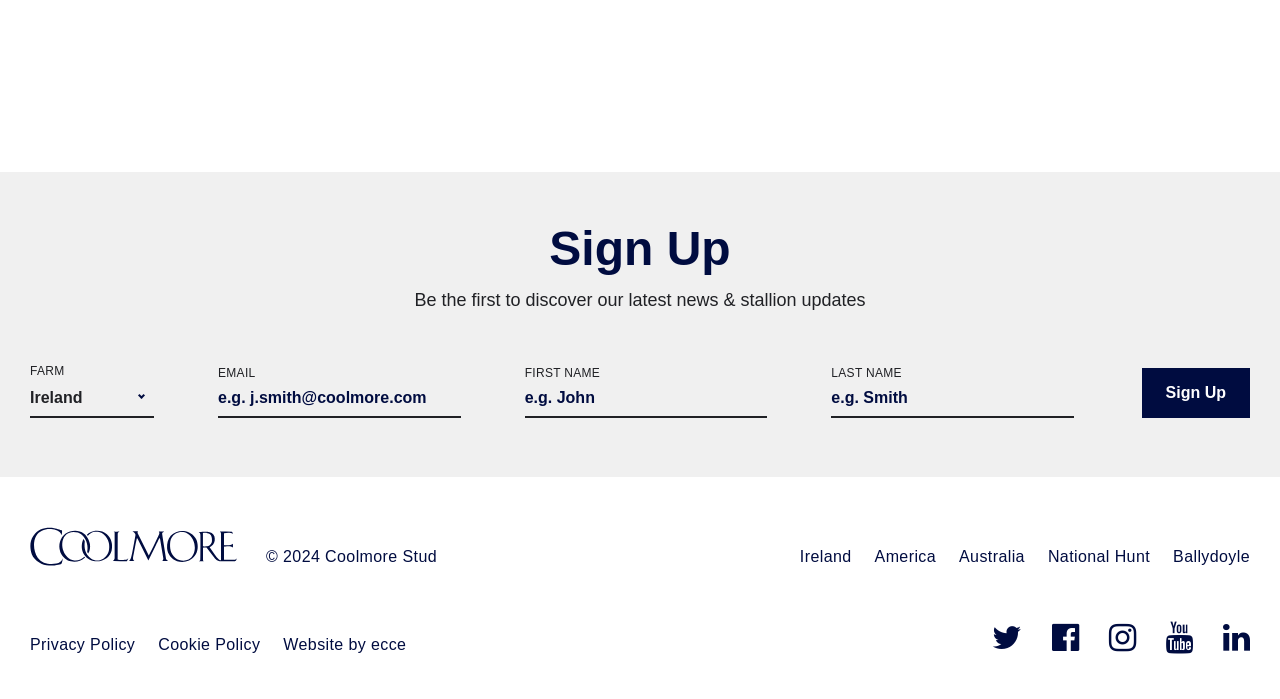Indicate the bounding box coordinates of the clickable region to achieve the following instruction: "Click sign up."

[0.892, 0.526, 0.977, 0.598]